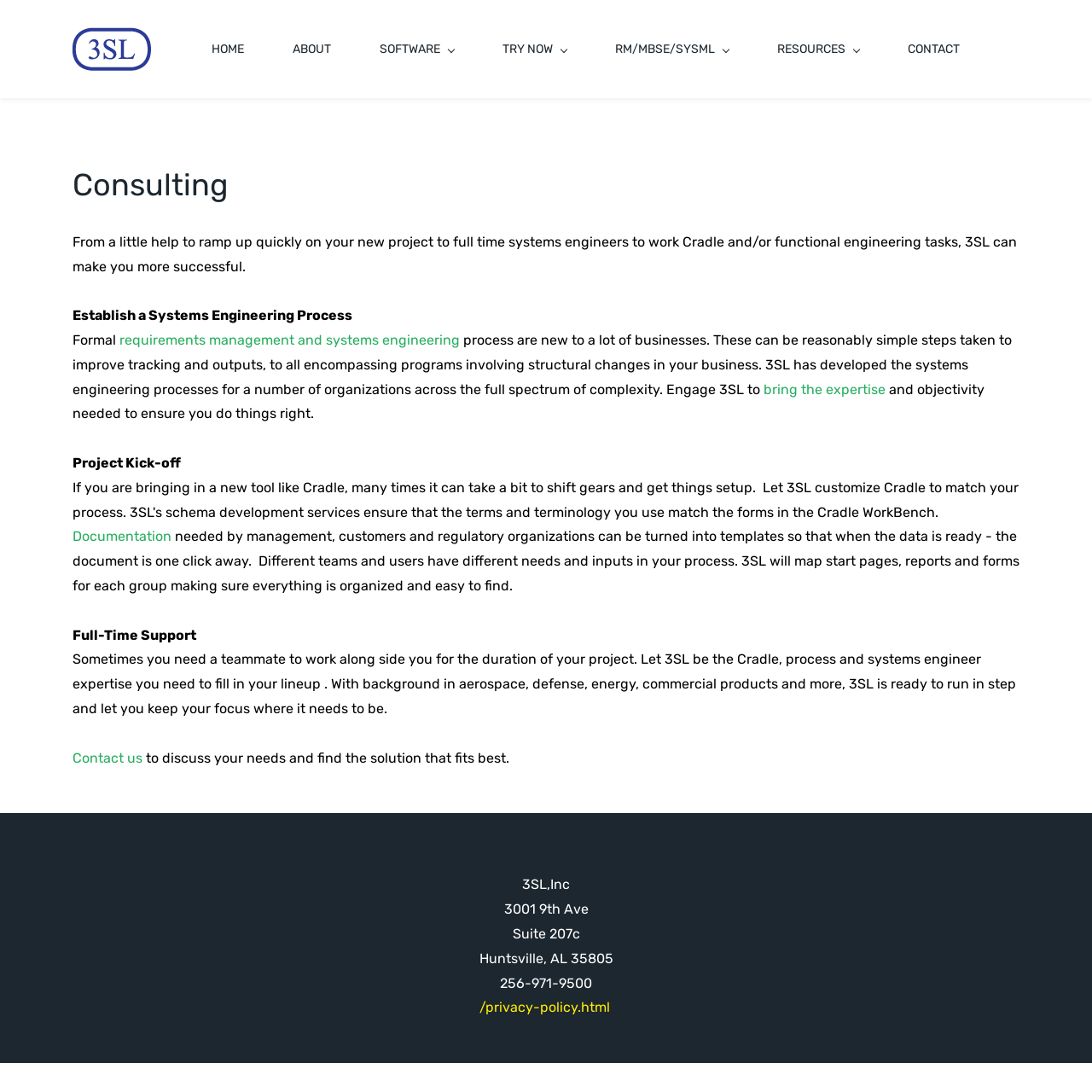Find the bounding box coordinates for the UI element whose description is: "requirements management and systems engineering". The coordinates should be four float numbers between 0 and 1, in the format [left, top, right, bottom].

[0.109, 0.304, 0.421, 0.319]